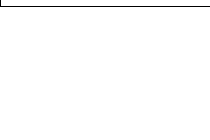Analyze the image and provide a detailed caption.

This image features a delicious bowl of cheesy bacon potato soup, highlighting its creamy texture and appealing presentation. The soup is garnished with bits of crispy bacon, adding a touch of savory flavor. Set against a warm, inviting backdrop, this dish exemplifies comfort food at its best, perfect for warming up on a chilly day. The caption invites viewers to explore the accompanying recipe for this tasty dish, "Cheesy Bacon Potato Soup Recipe," promising an easy-to-follow guide for home cooks looking to recreate this delightful meal.